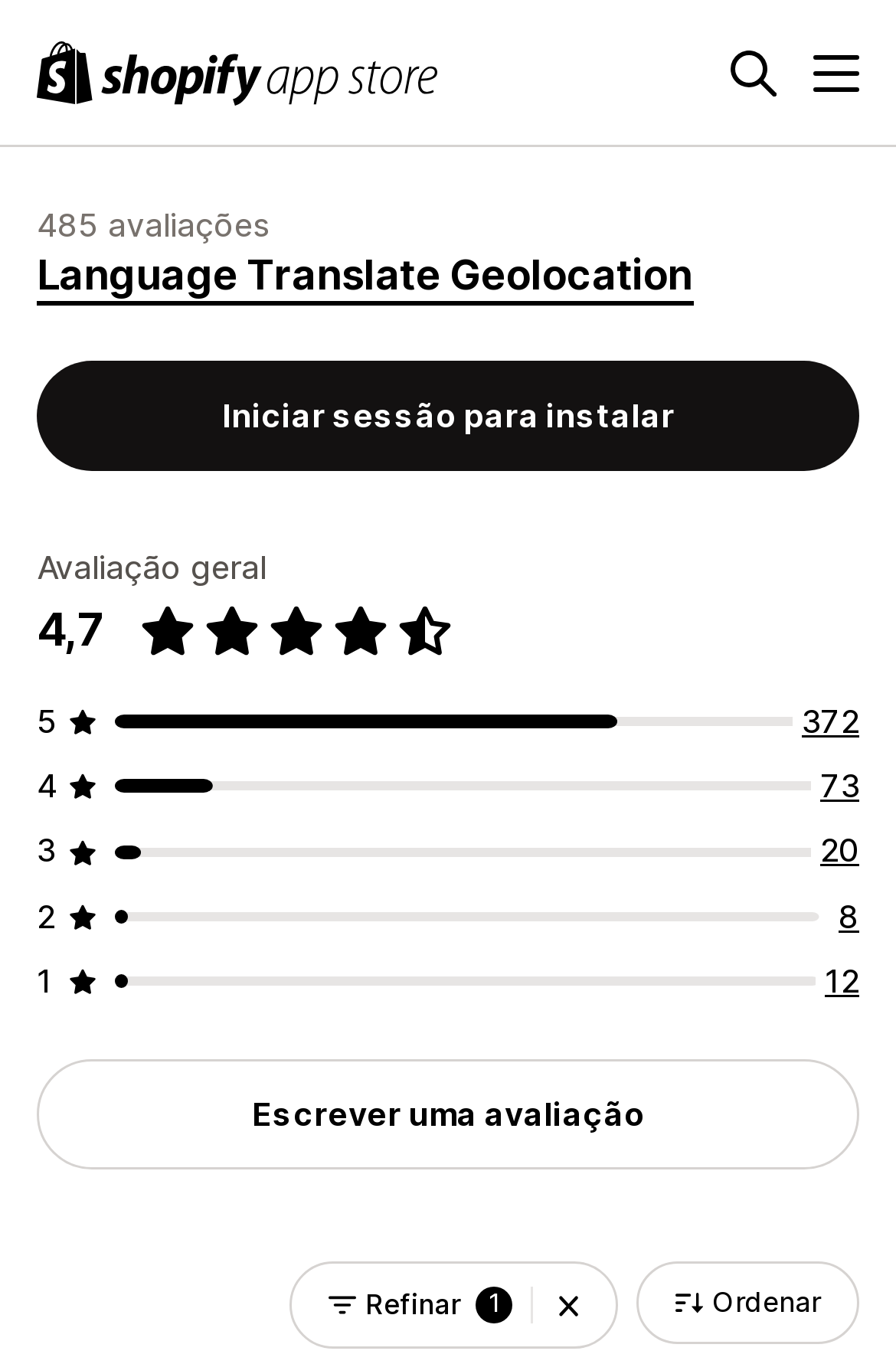Could you highlight the region that needs to be clicked to execute the instruction: "Sort reviews"?

[0.71, 0.925, 0.959, 0.985]